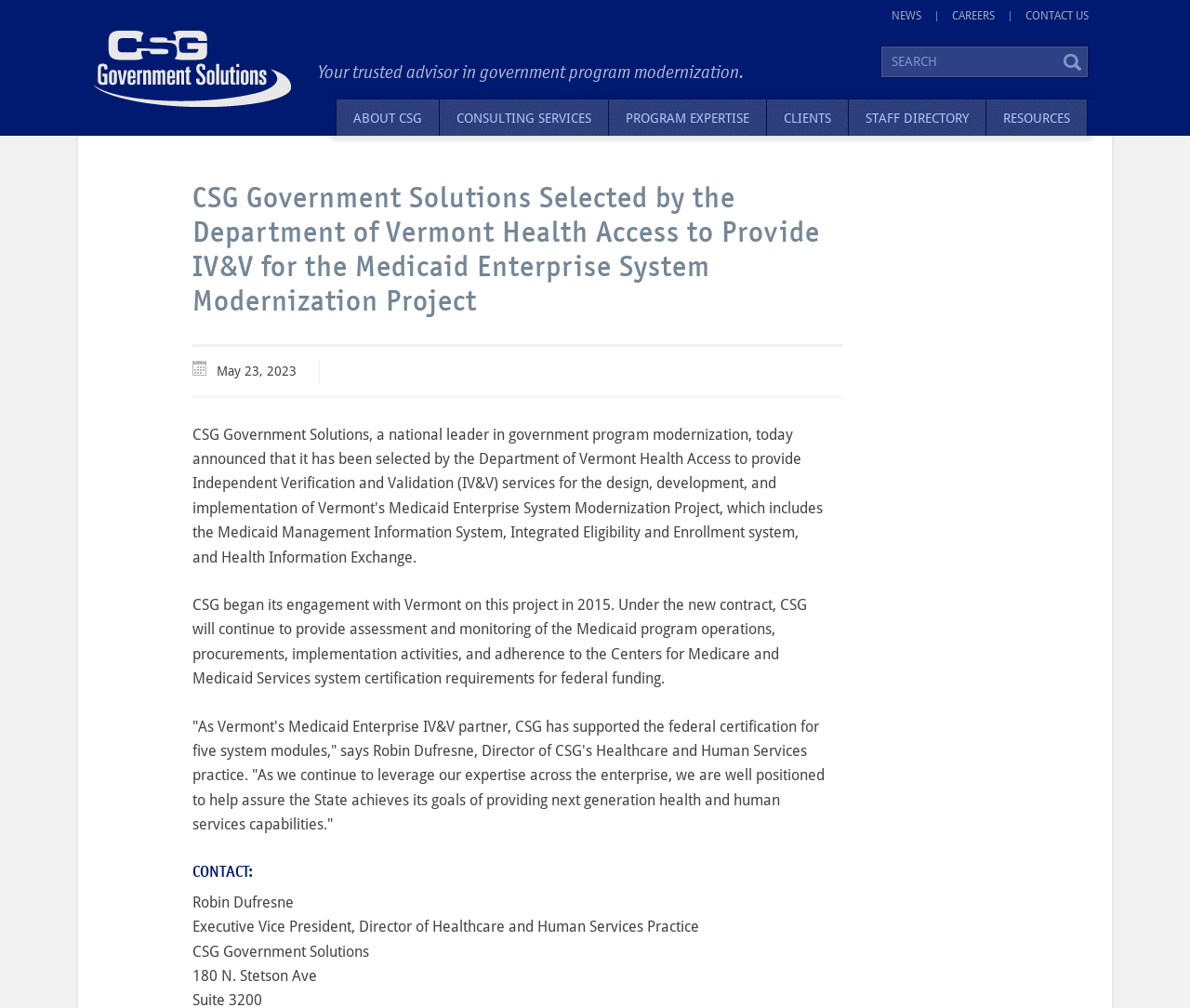Show the bounding box coordinates of the region that should be clicked to follow the instruction: "search for something."

[0.741, 0.046, 0.914, 0.077]